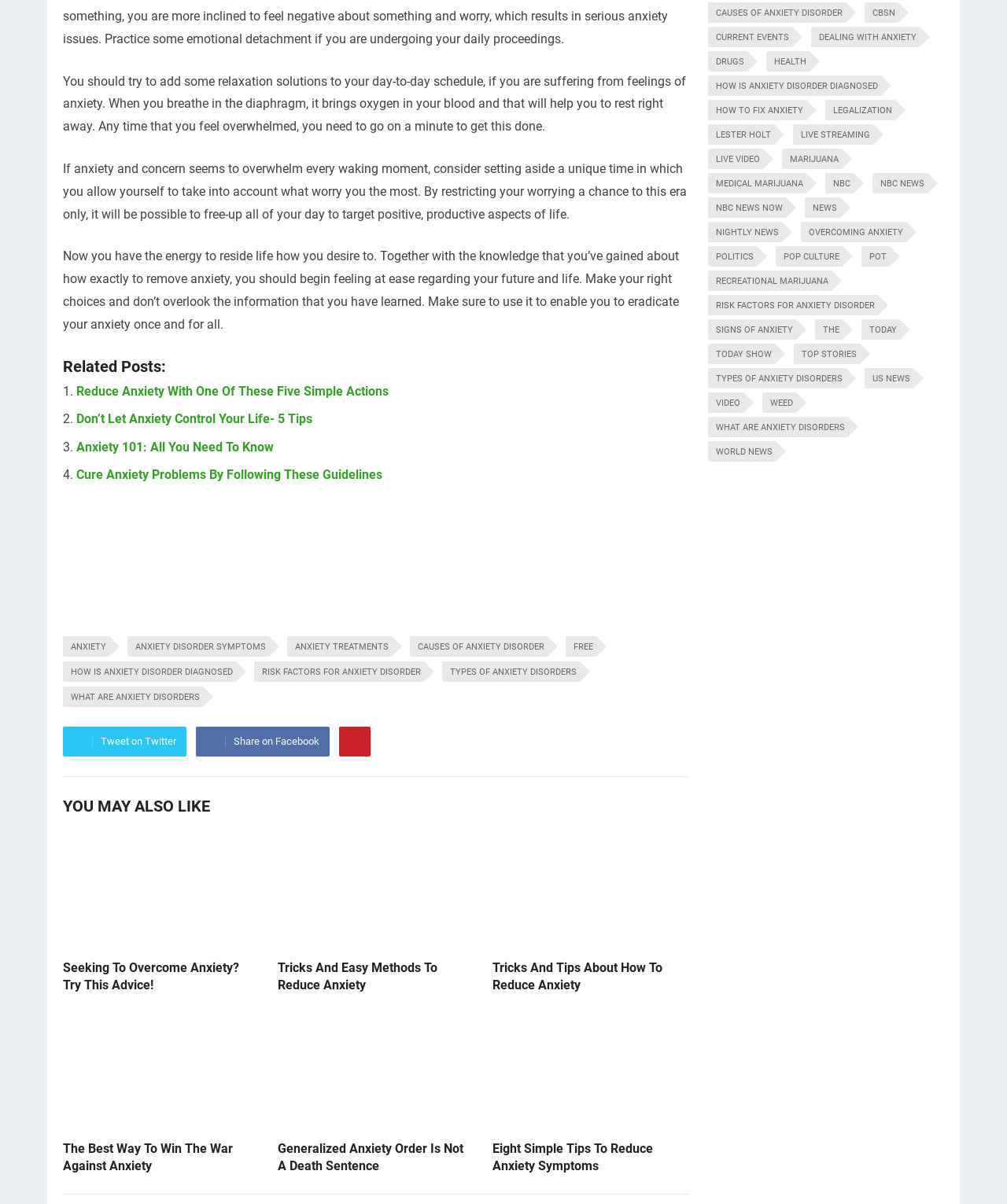Highlight the bounding box coordinates of the region I should click on to meet the following instruction: "Learn about 'Causes of Anxiety Disorder'".

[0.703, 0.002, 0.84, 0.019]